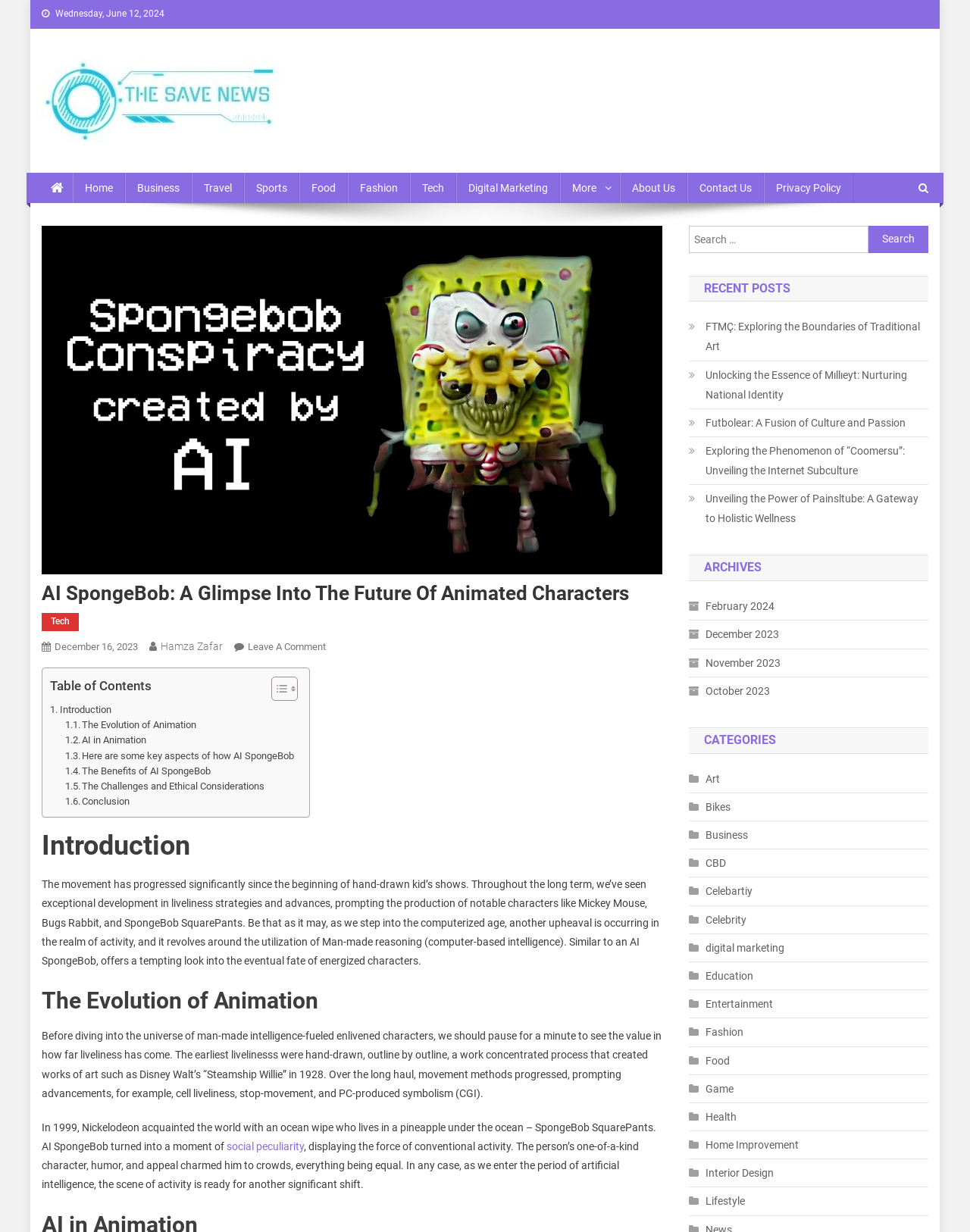Please determine the bounding box coordinates of the element to click on in order to accomplish the following task: "Read the 'Introduction' section". Ensure the coordinates are four float numbers ranging from 0 to 1, i.e., [left, top, right, bottom].

[0.043, 0.672, 0.683, 0.701]